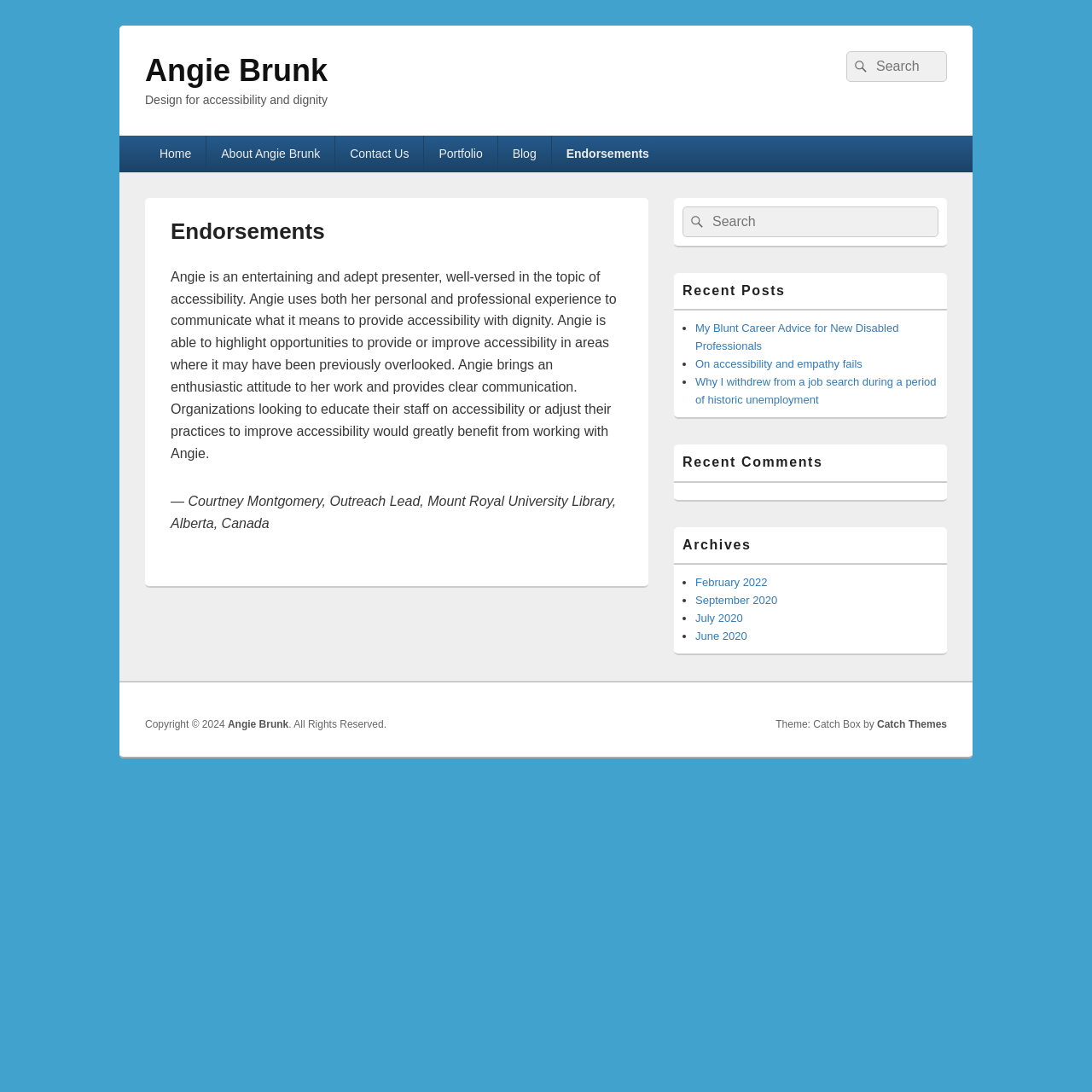Can you find the bounding box coordinates for the element to click on to achieve the instruction: "Read the article"?

[0.133, 0.181, 0.594, 0.538]